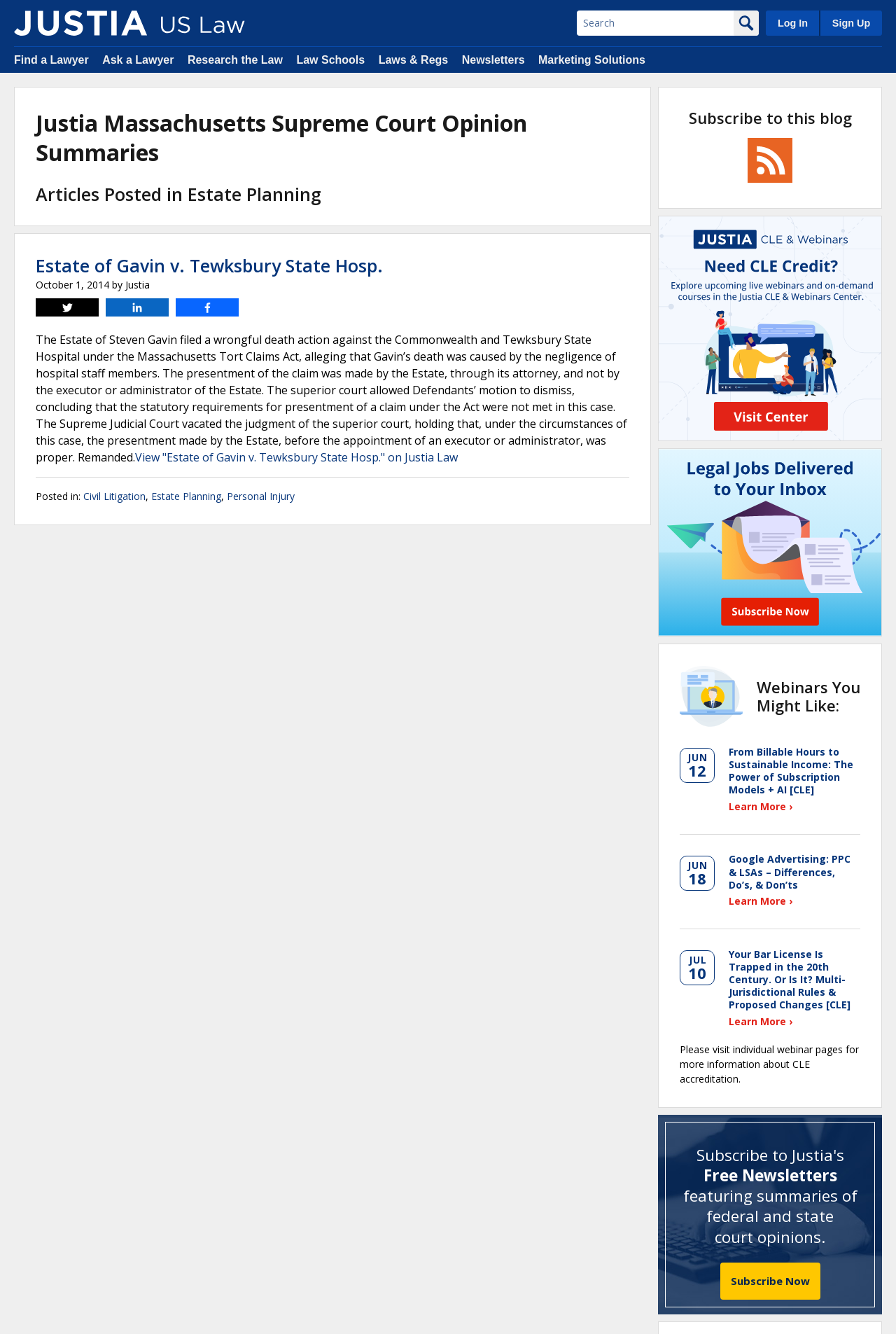Please locate the bounding box coordinates of the region I need to click to follow this instruction: "Log in to the website".

[0.855, 0.008, 0.914, 0.027]